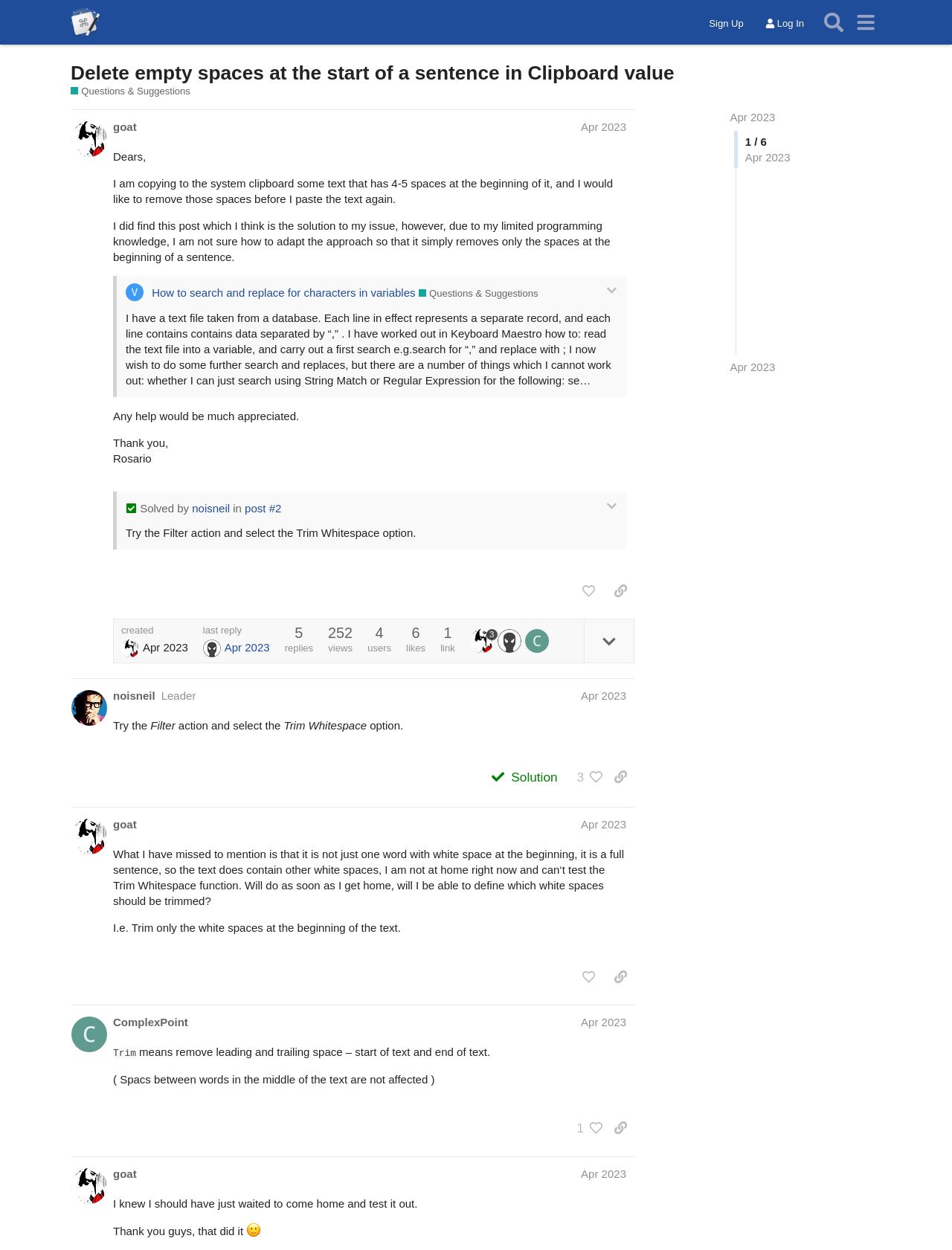Identify the bounding box coordinates for the UI element described as follows: "Start-up & Company Formation". Ensure the coordinates are four float numbers between 0 and 1, formatted as [left, top, right, bottom].

None